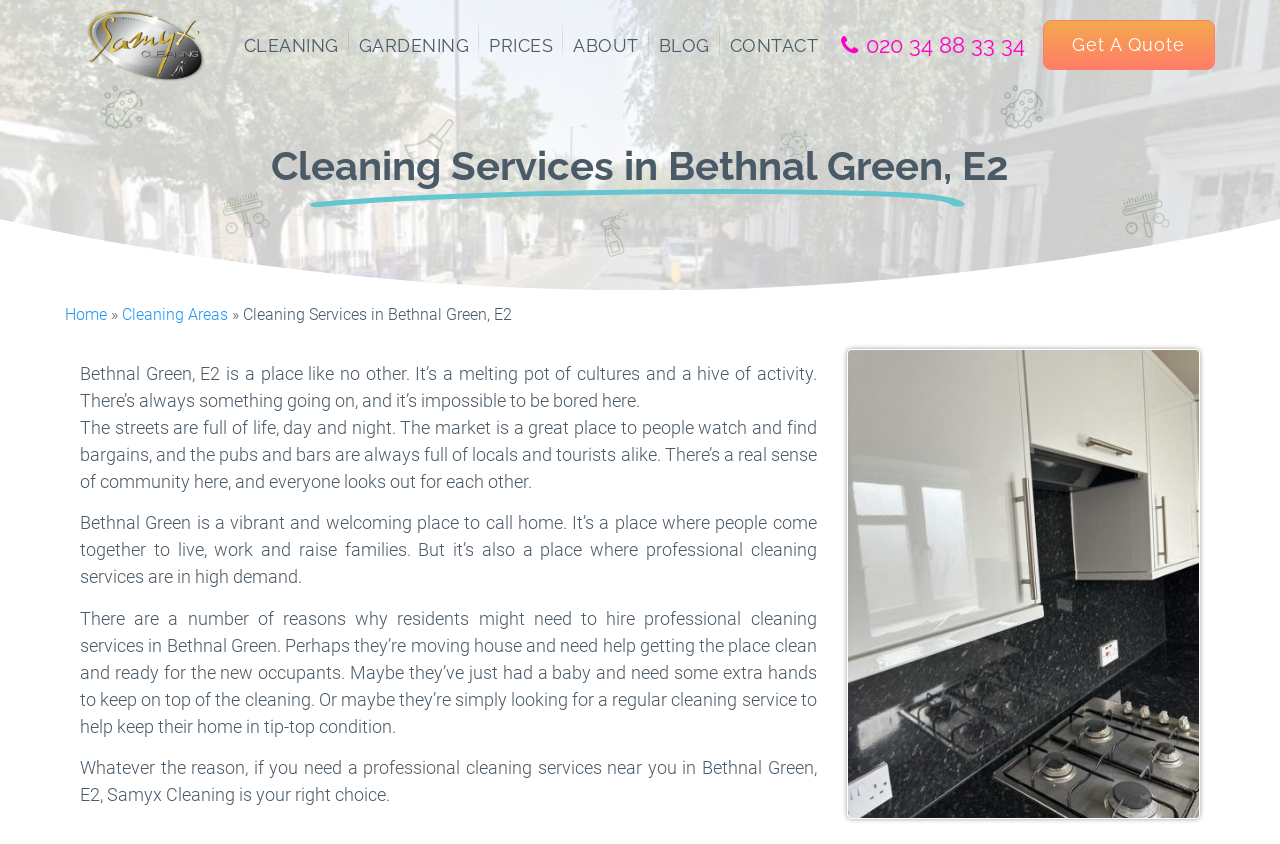Identify the bounding box coordinates for the UI element described as follows: "Cleaning Areas". Ensure the coordinates are four float numbers between 0 and 1, formatted as [left, top, right, bottom].

[0.095, 0.361, 0.178, 0.383]